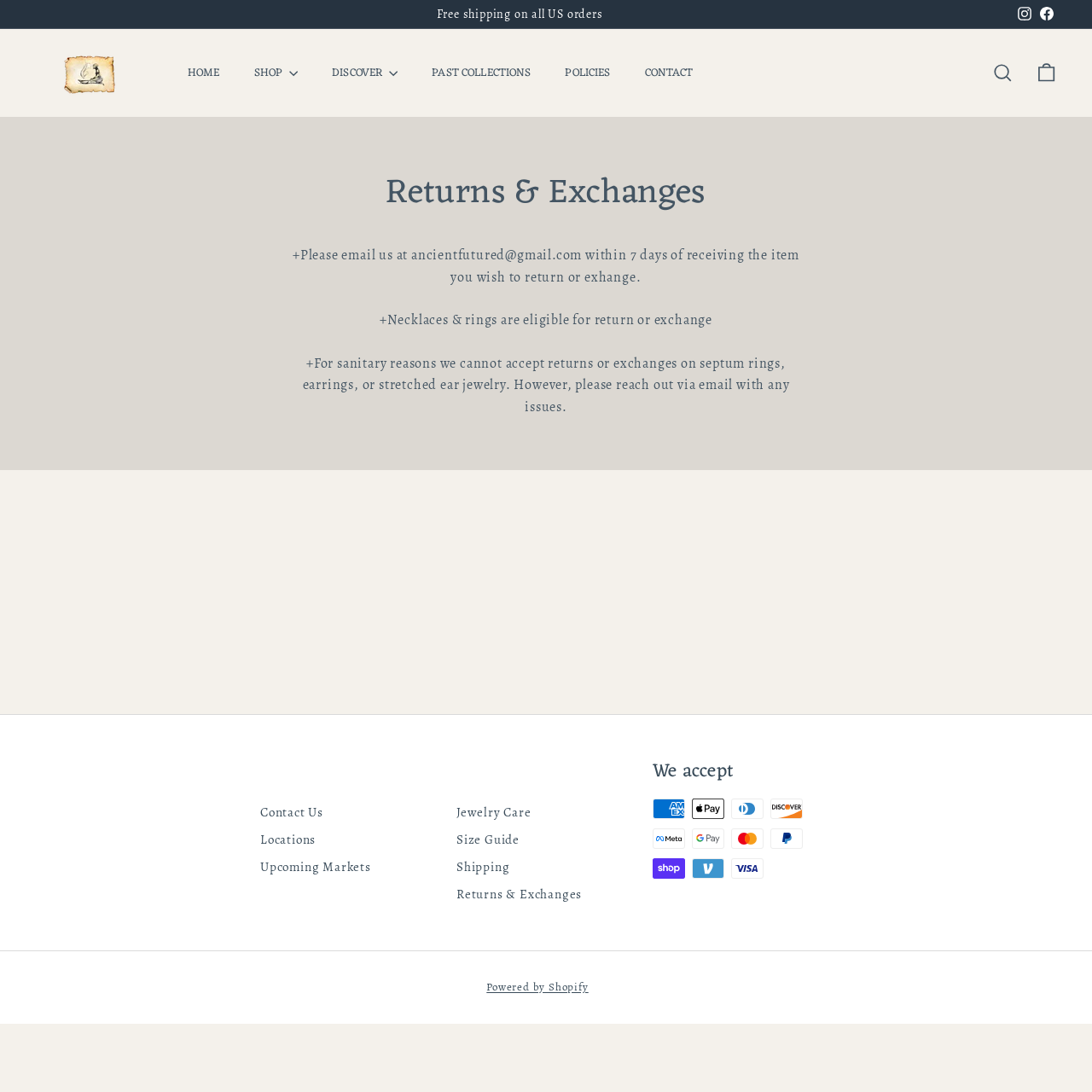Please locate the clickable area by providing the bounding box coordinates to follow this instruction: "Go to the HOME page".

[0.156, 0.047, 0.217, 0.087]